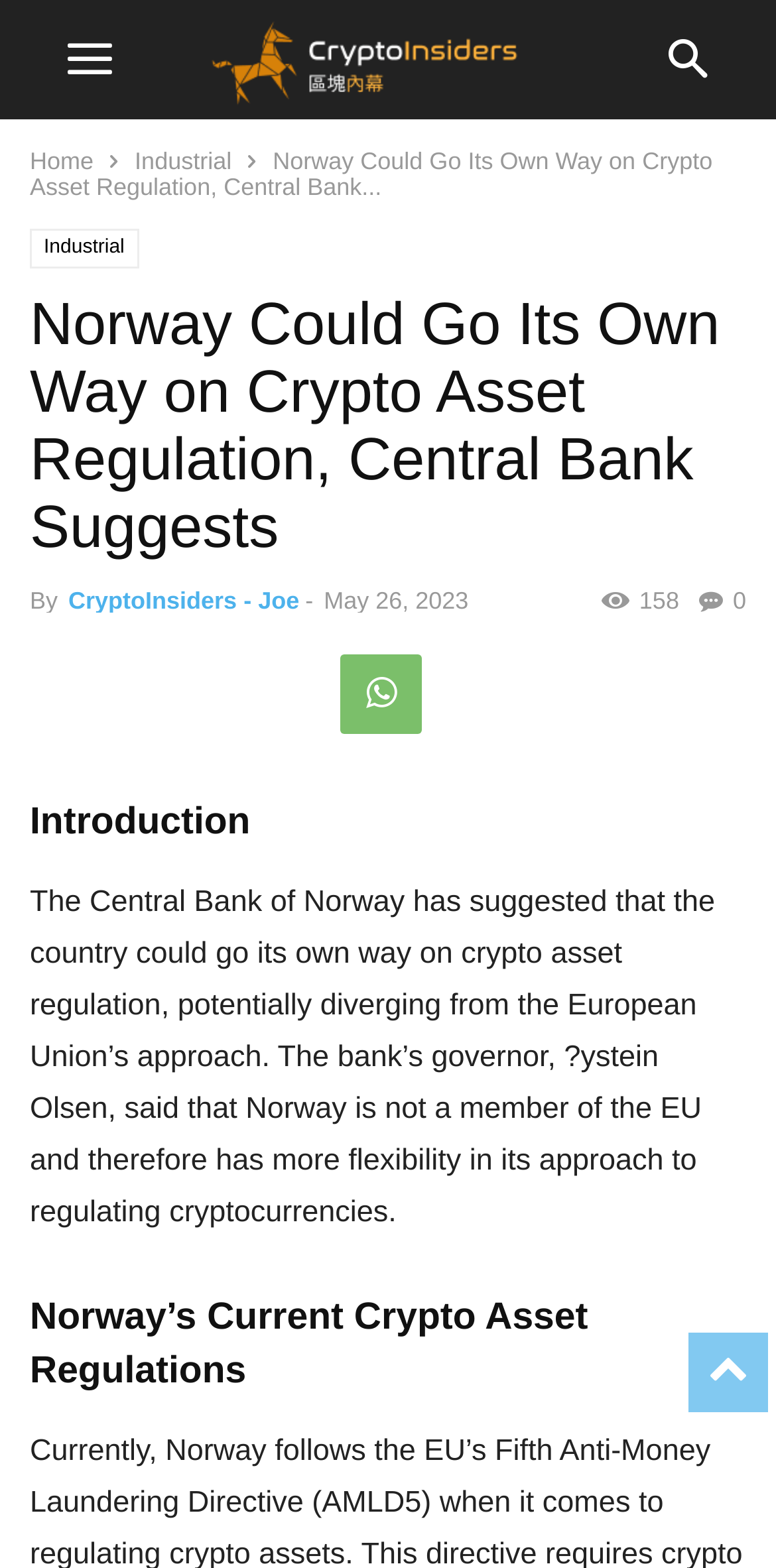What is the topic of the article?
Using the image, give a concise answer in the form of a single word or short phrase.

Crypto asset regulation